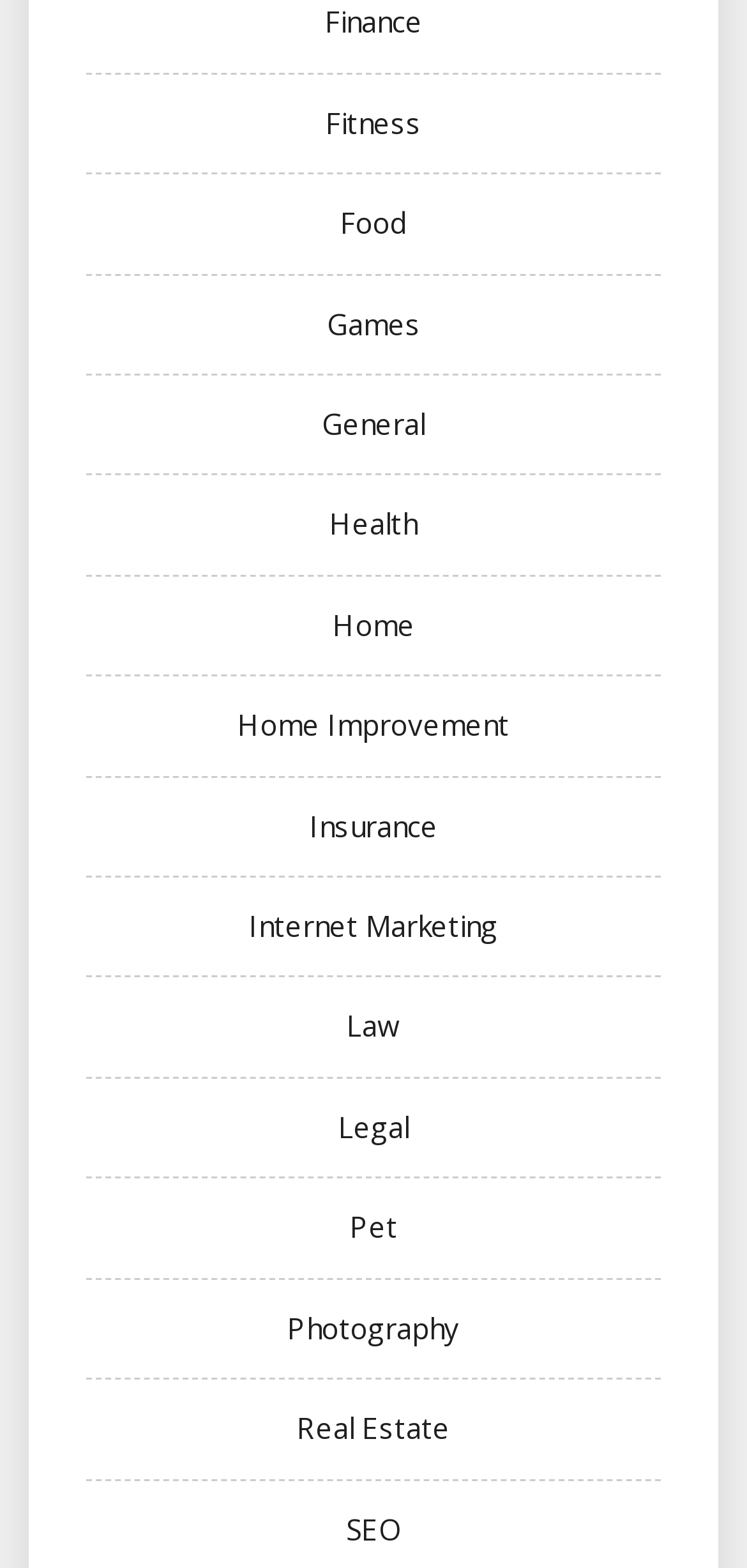Identify the bounding box coordinates of the clickable section necessary to follow the following instruction: "browse Real Estate". The coordinates should be presented as four float numbers from 0 to 1, i.e., [left, top, right, bottom].

[0.397, 0.898, 0.603, 0.923]